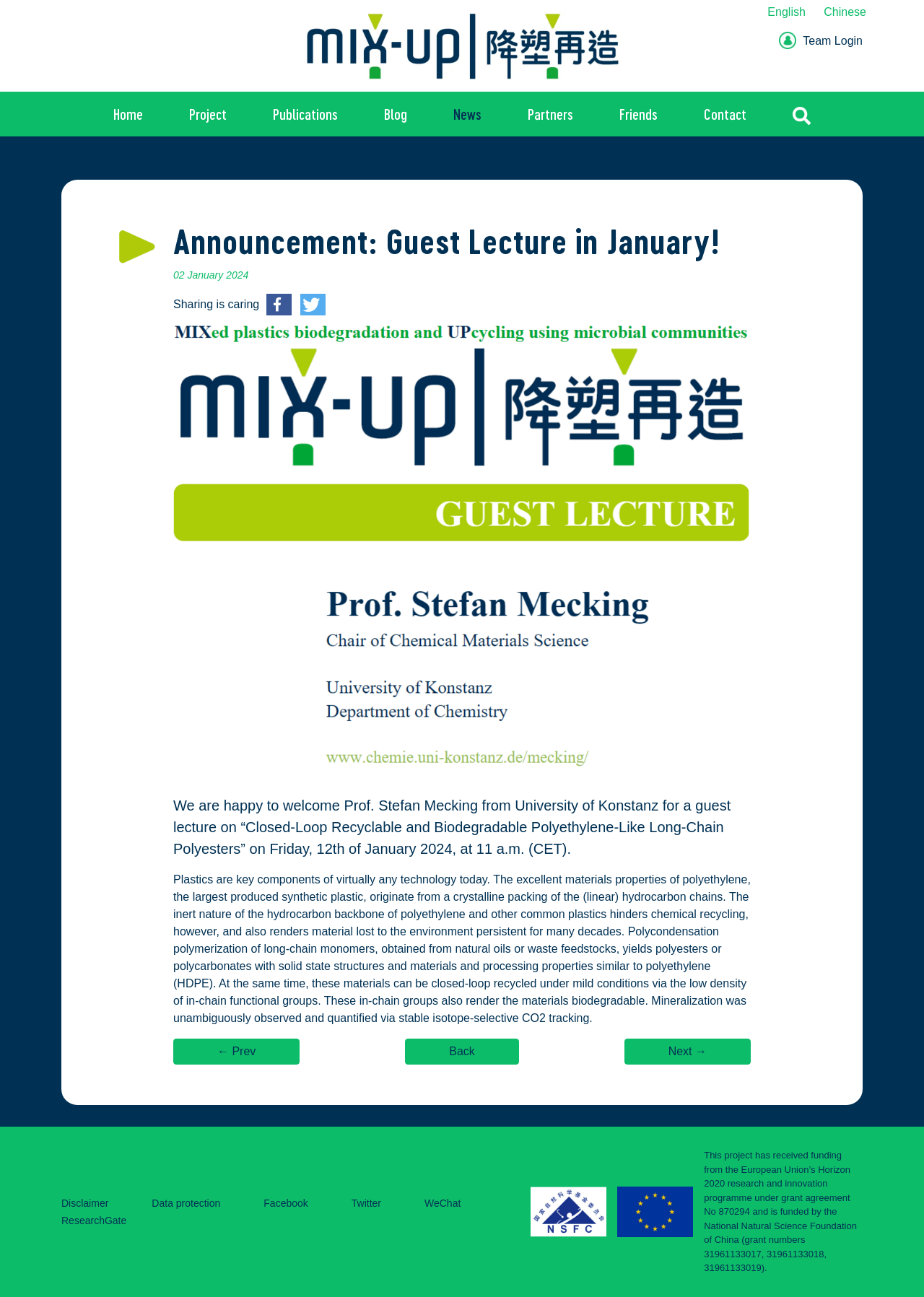Please locate the UI element described by "Team Login" and provide its bounding box coordinates.

[0.843, 0.027, 0.934, 0.036]